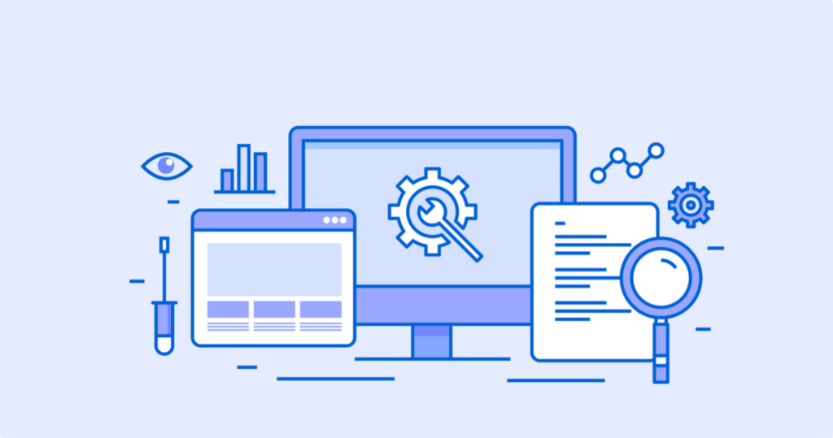What is the color tone of the composition?
Please provide a detailed and comprehensive answer to the question.

The entire composition is rendered in soft blue tones against a light background, conveying a professional yet approachable theme, ideal for articles discussing SEO tools and digital strategies.